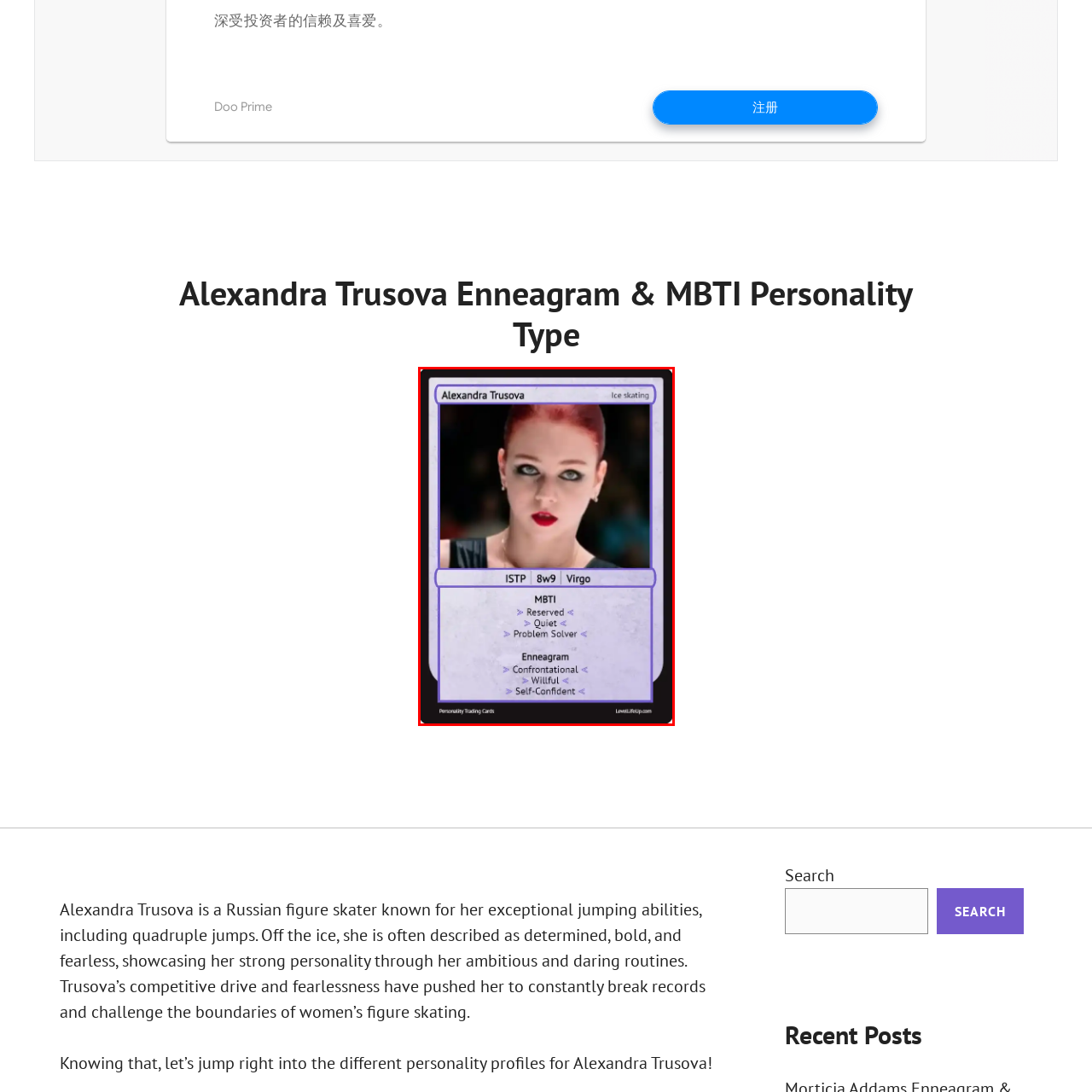Offer an in-depth caption for the image content enclosed by the red border.

The image features Alexandra Trusova, a renowned Russian figure skater, and is presented in a trading card format. The card prominently displays her name at the top, alongside a description of her association with ice skating. Underneath her name, details of her personality type are included: she is classified as an ISTP with a subtype of 8w9, reflecting her reserved nature and problem-solving abilities. Additionally, her zodiac sign is noted as Virgo.

The card further elaborates on her personality traits according to the Enneagram, highlighting her as confrontational, willful, and self-confident. The background suggests a dynamic and intense mood, consistent with her reputation for exceptional jumping abilities and a bold presence on the ice. The overall design emphasizes her strong personality, capturing both her competitive spirit and the ambitious nature that drives her performance in figure skating.